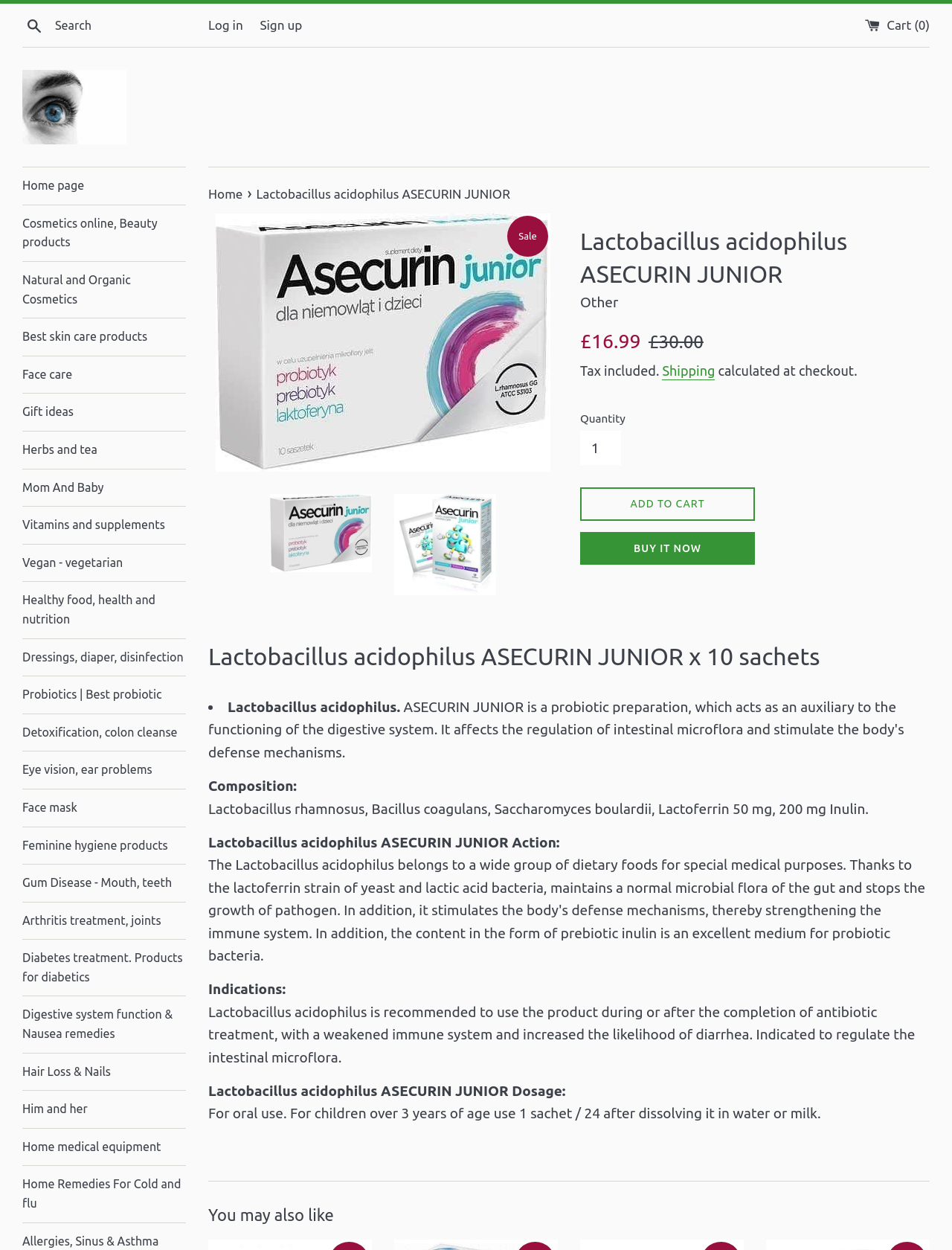Please determine the bounding box coordinates of the clickable area required to carry out the following instruction: "Add Lactobacillus acidophilus ASECURIN JUNIOR UK to cart". The coordinates must be four float numbers between 0 and 1, represented as [left, top, right, bottom].

[0.609, 0.39, 0.793, 0.416]